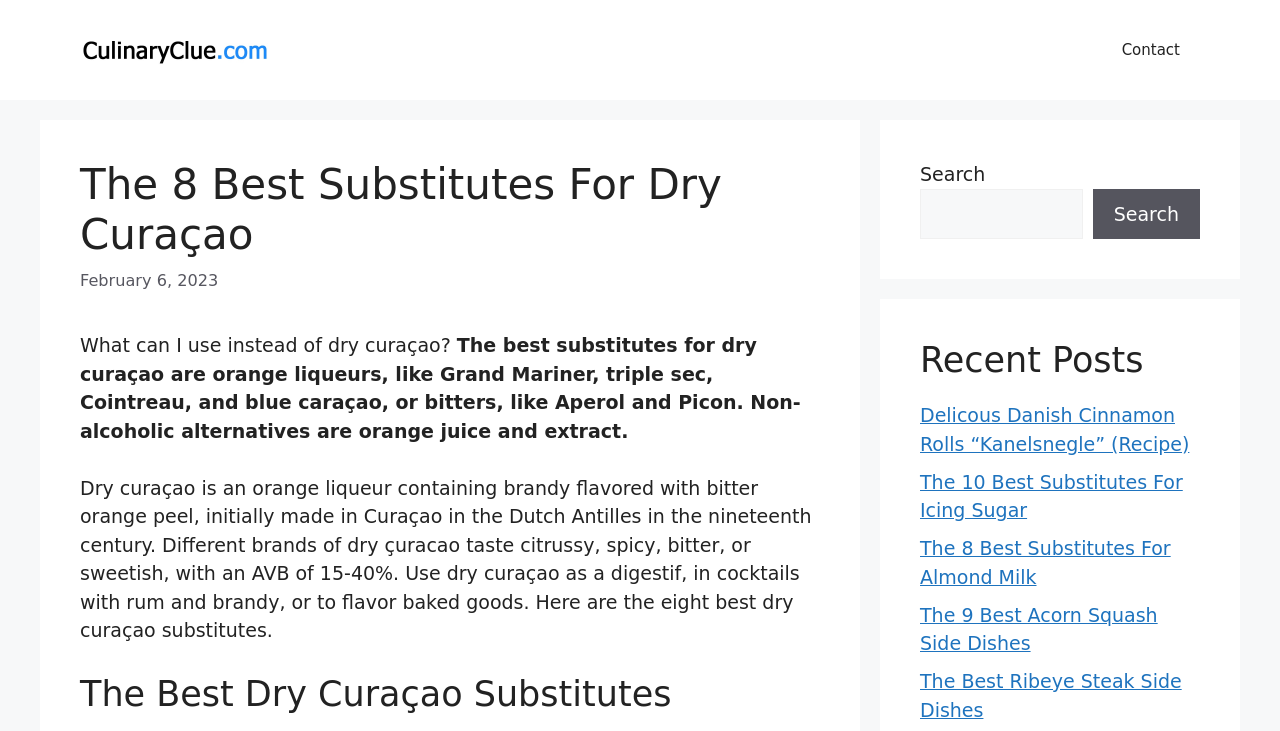Given the element description Search, identify the bounding box coordinates for the UI element on the webpage screenshot. The format should be (top-left x, top-left y, bottom-right x, bottom-right y), with values between 0 and 1.

[0.854, 0.258, 0.938, 0.327]